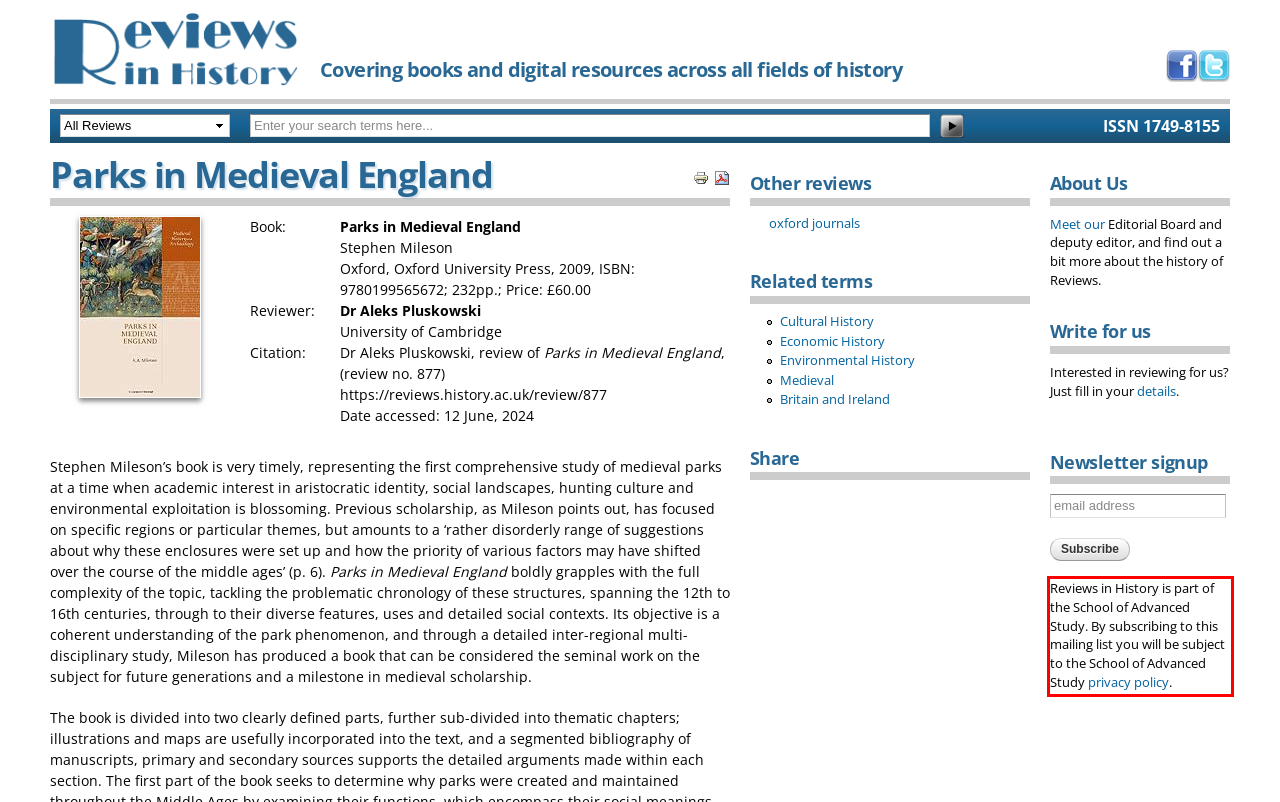Your task is to recognize and extract the text content from the UI element enclosed in the red bounding box on the webpage screenshot.

Reviews in History is part of the School of Advanced Study. By subscribing to this mailing list you will be subject to the School of Advanced Study privacy policy.